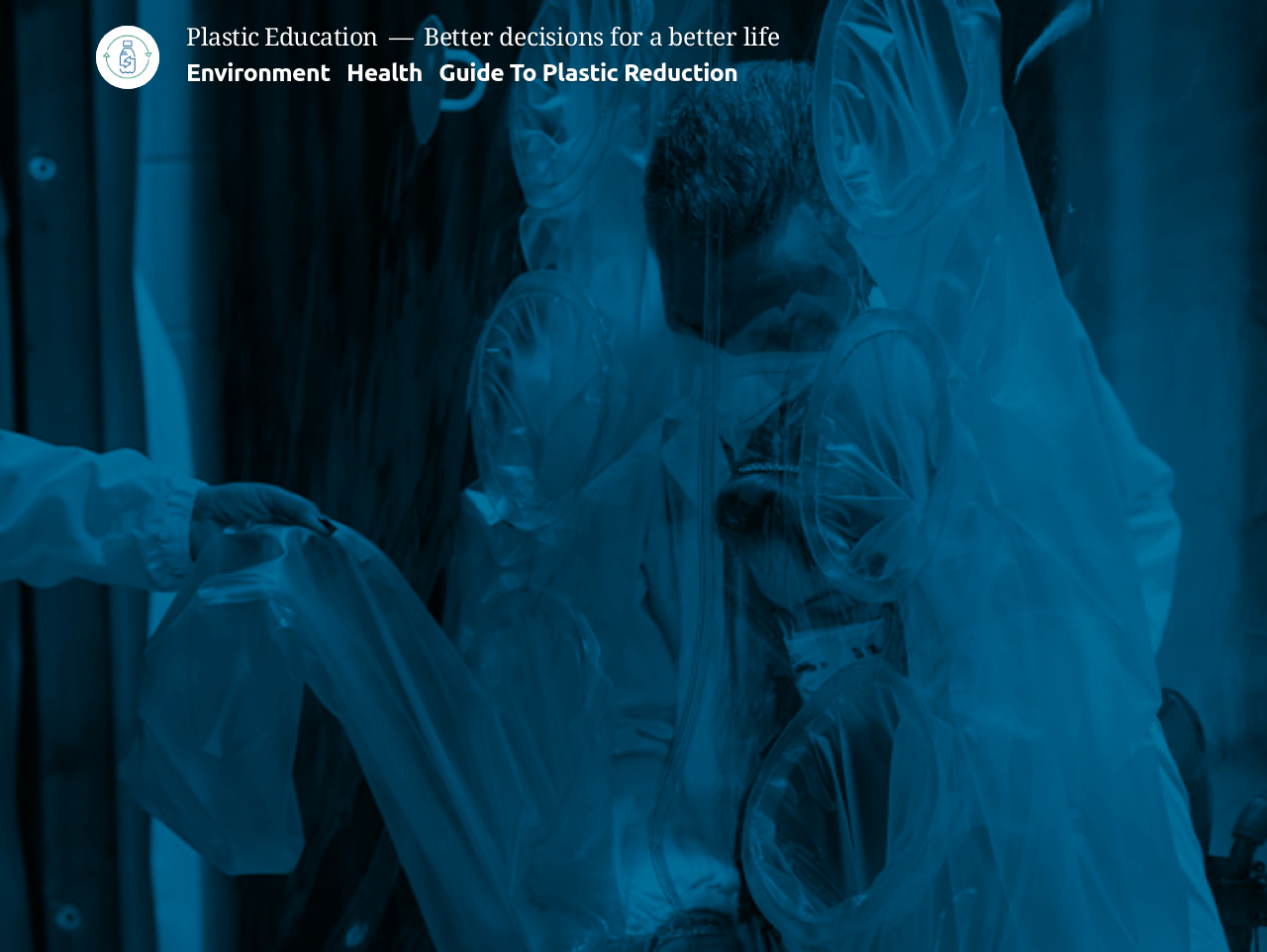Using the description "alt="Plastic Education"", predict the bounding box of the relevant HTML element.

[0.075, 0.027, 0.125, 0.094]